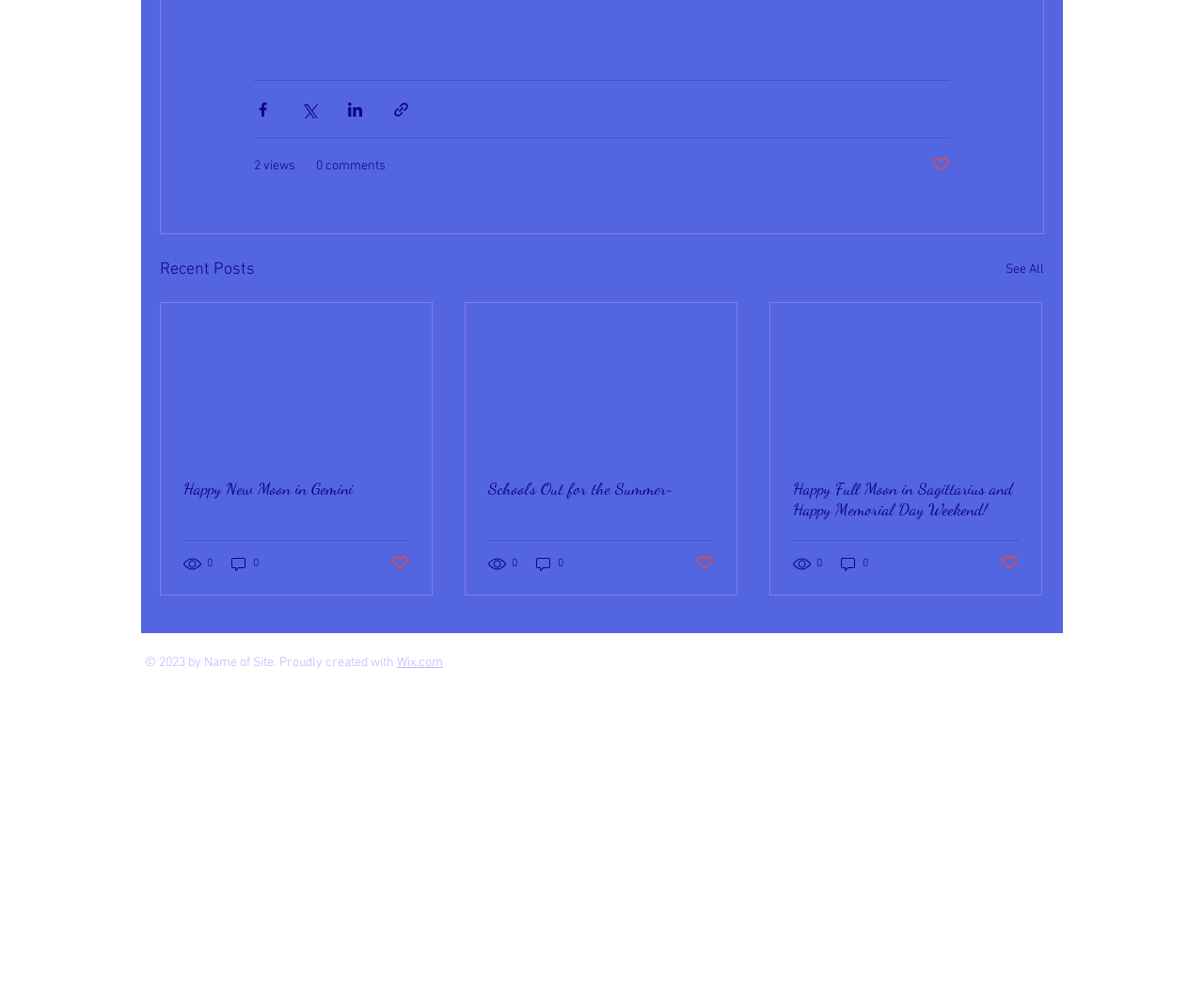Indicate the bounding box coordinates of the clickable region to achieve the following instruction: "Share via Facebook."

[0.211, 0.101, 0.226, 0.118]